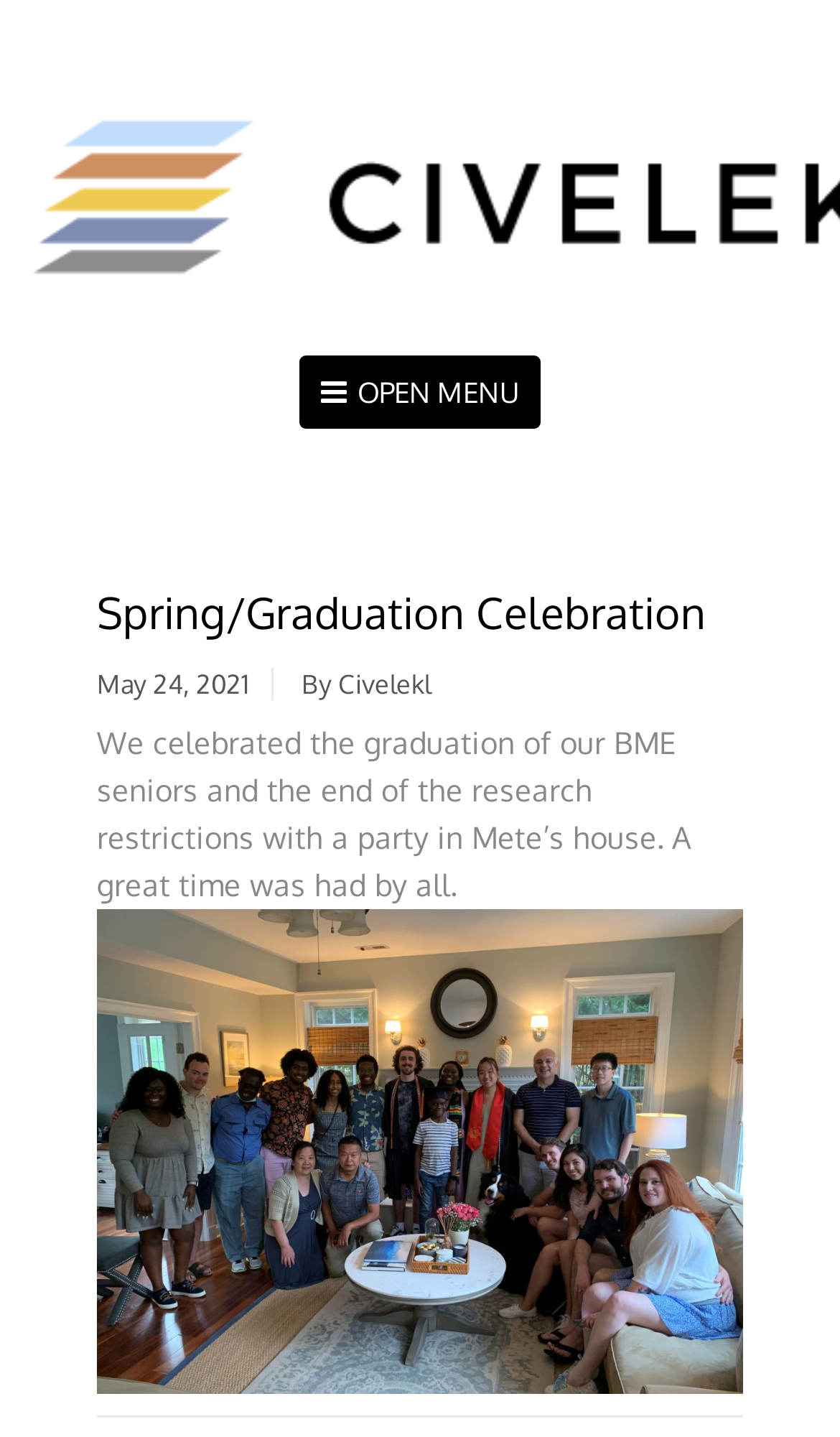What is the title of the event?
Please look at the screenshot and answer in one word or a short phrase.

Spring/Graduation Celebration